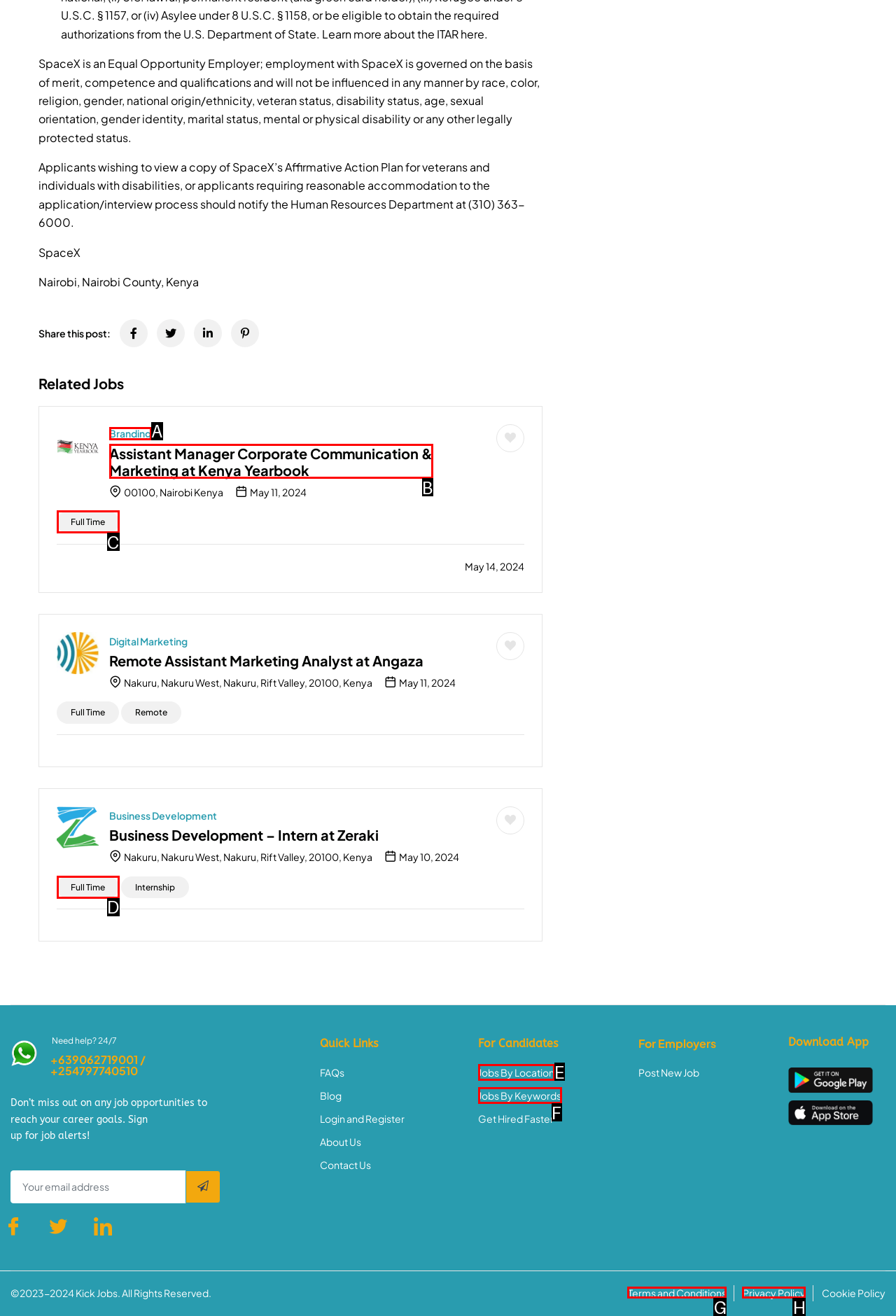From the given options, choose the HTML element that aligns with the description: Terms and Conditions. Respond with the letter of the selected element.

G